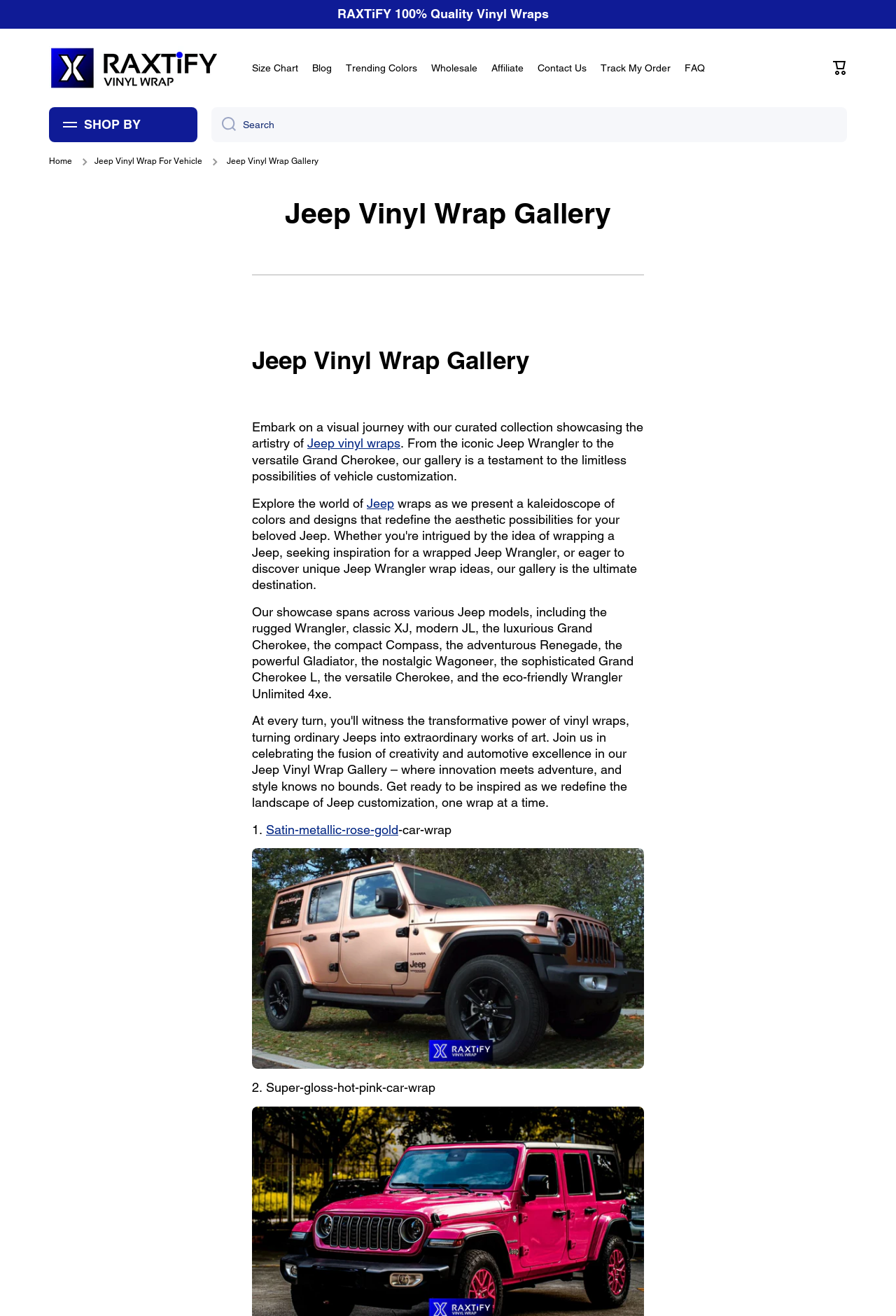Given the element description: "Jeep Vinyl Wrap For Vehicle", predict the bounding box coordinates of the UI element it refers to, using four float numbers between 0 and 1, i.e., [left, top, right, bottom].

[0.105, 0.119, 0.226, 0.127]